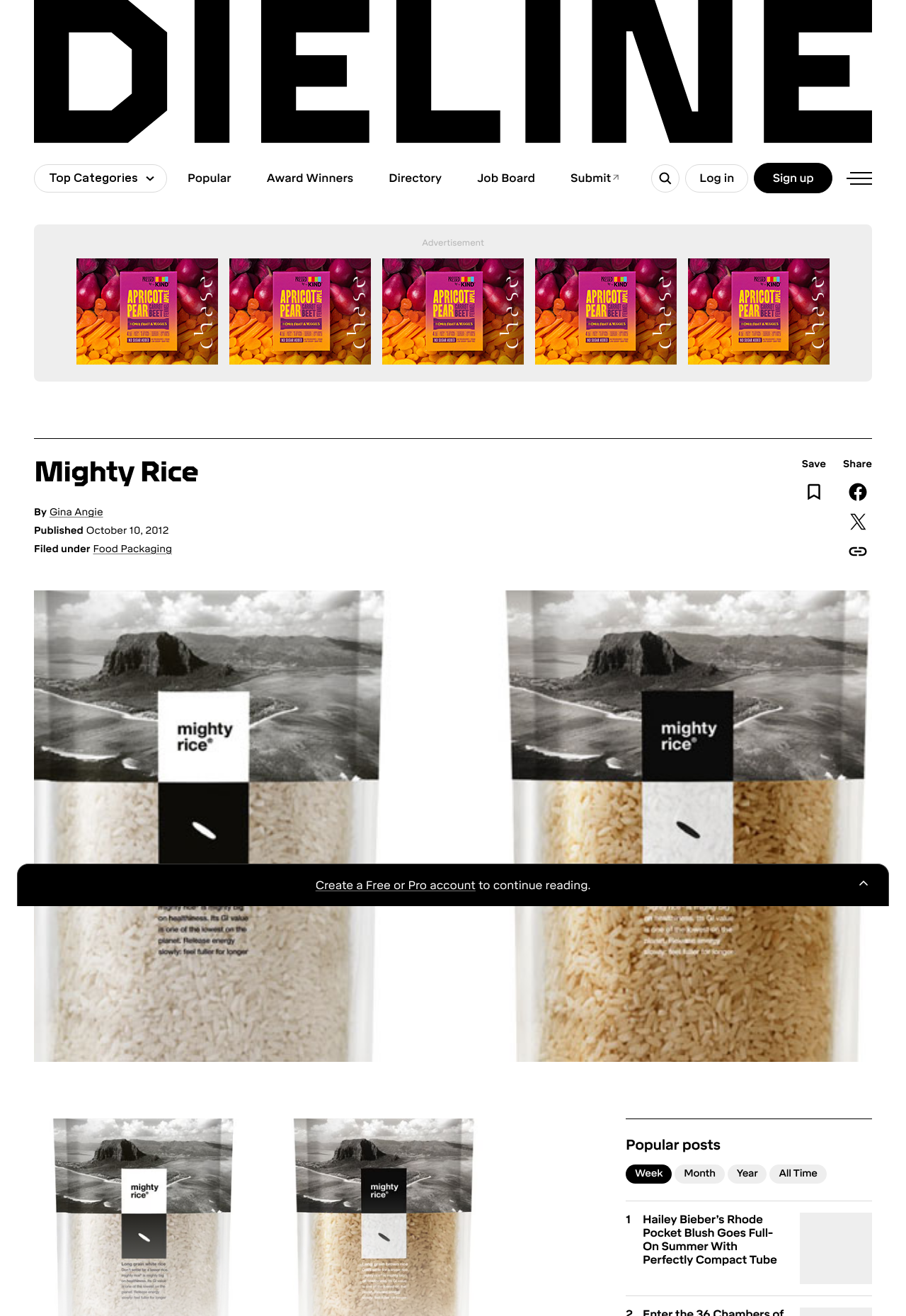What is the name of the website?
Using the screenshot, give a one-word or short phrase answer.

Mighty Rice